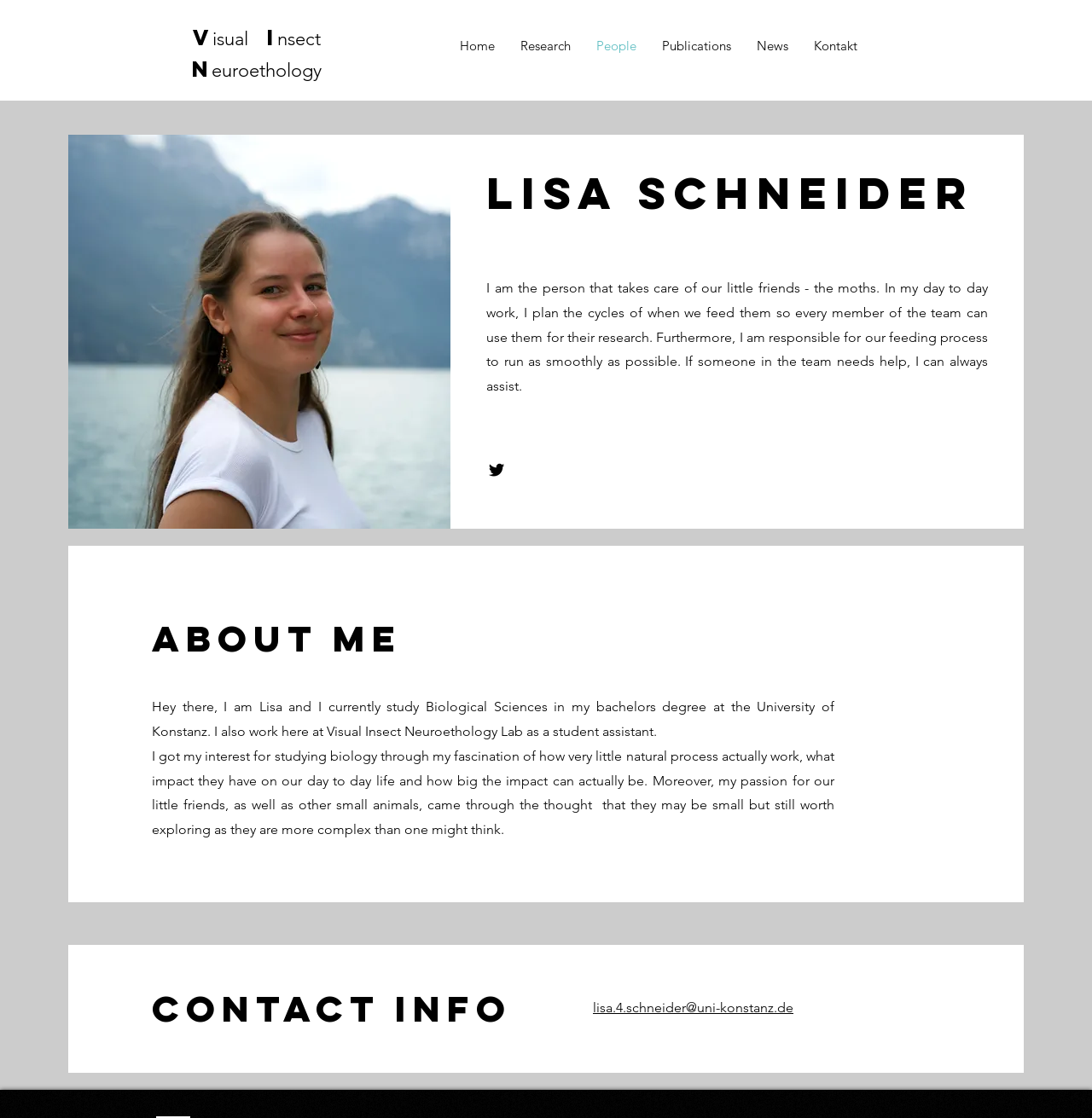Using the details in the image, give a detailed response to the question below:
What is Lisa Schneider's email address?

The email address is provided in the 'Contact Info' section, which is located at the bottom of the webpage.